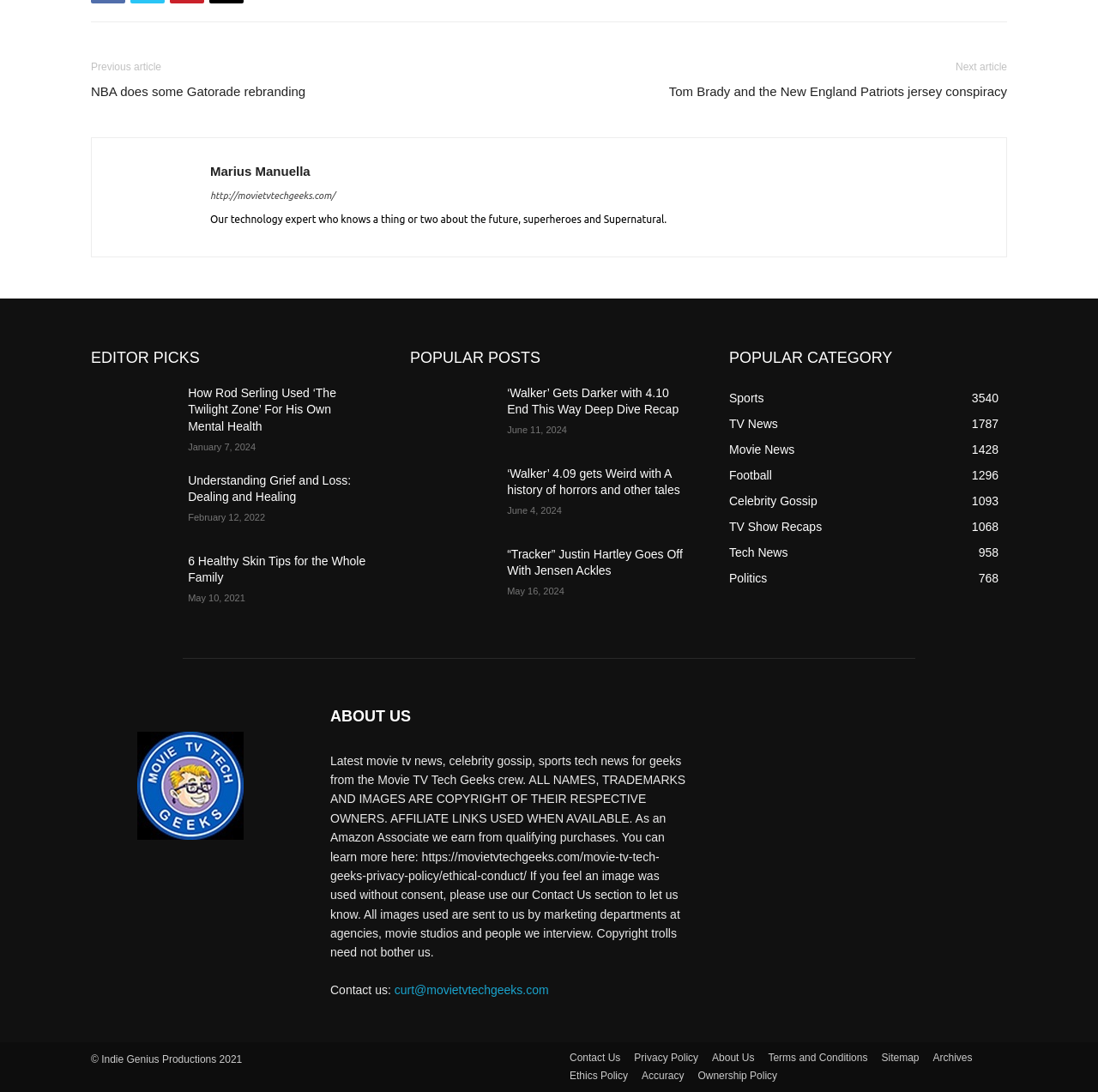Please determine the bounding box coordinates of the element's region to click for the following instruction: "Learn more about the website's privacy policy".

[0.578, 0.961, 0.636, 0.977]